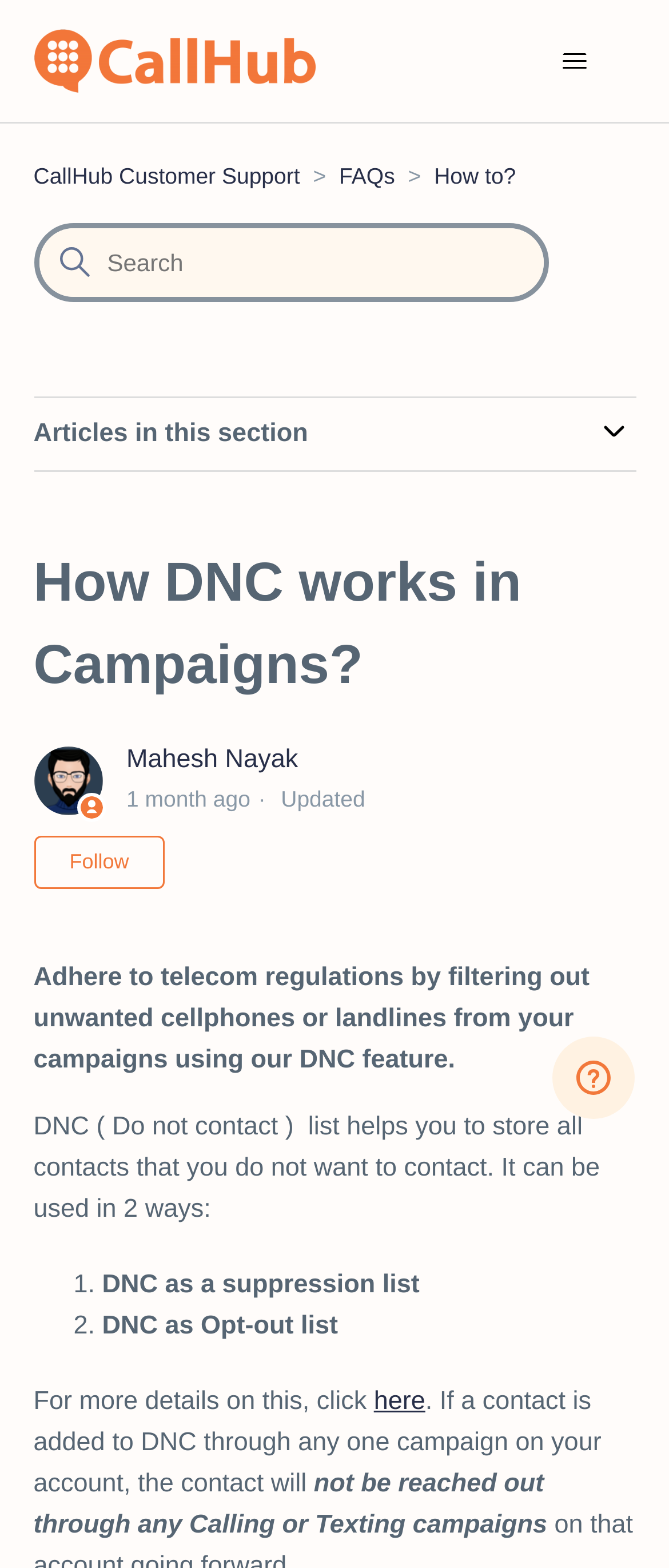Please determine the bounding box coordinates of the element to click on in order to accomplish the following task: "Follow Article". Ensure the coordinates are four float numbers ranging from 0 to 1, i.e., [left, top, right, bottom].

[0.05, 0.533, 0.247, 0.566]